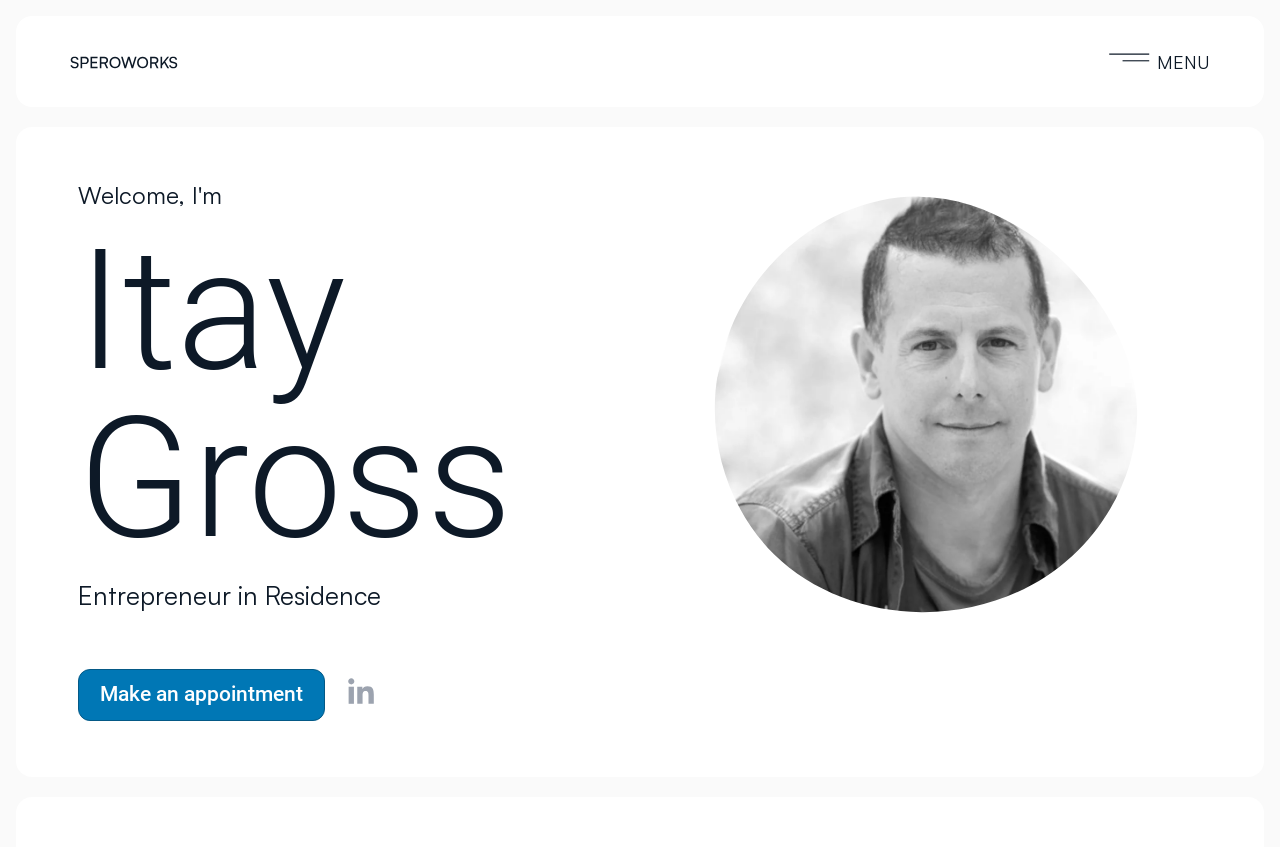What is the purpose of the 'Make an appointment' link?
Please answer the question with as much detail and depth as you can.

The link 'Make an appointment' is likely intended for users to schedule a meeting or appointment with Itay Gross, given his profession as an entrepreneur and the context of the webpage.